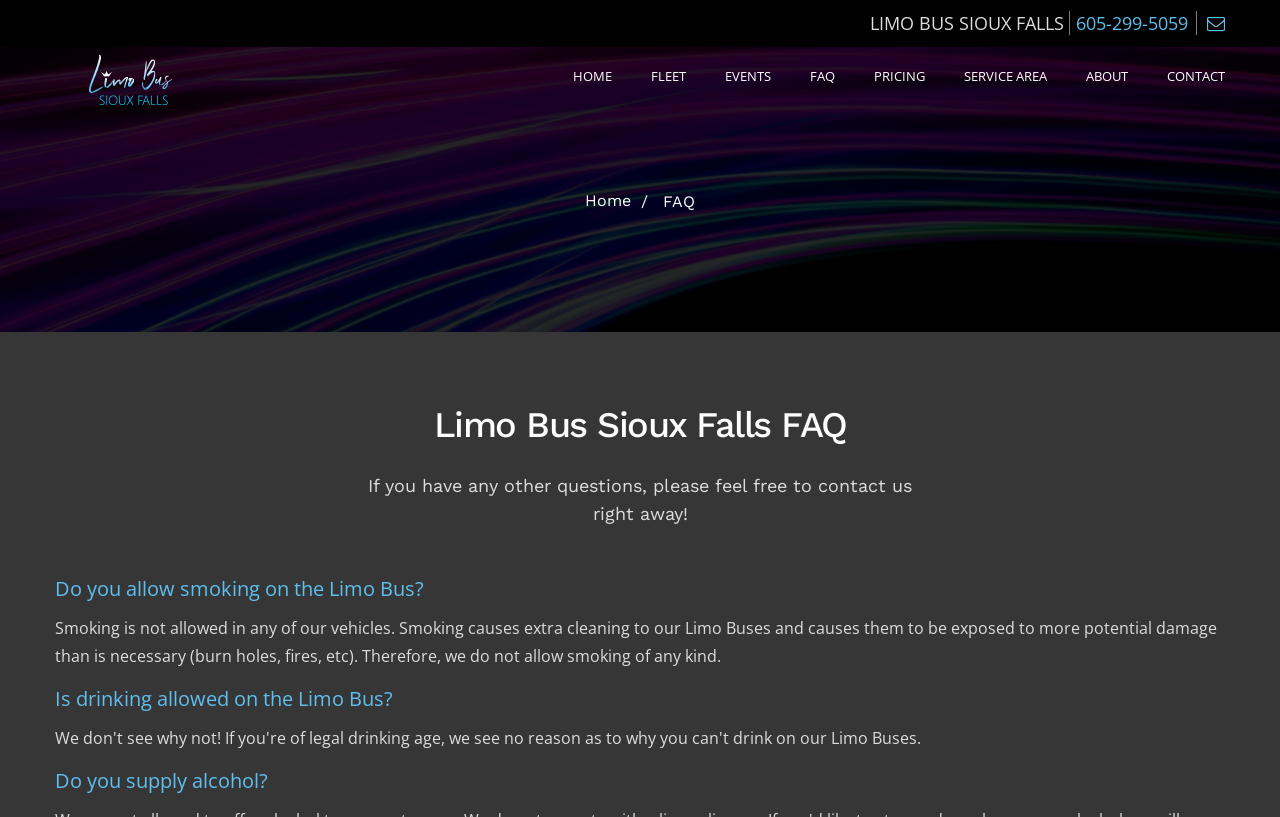Please locate the bounding box coordinates of the region I need to click to follow this instruction: "Click the 'HOME' link".

[0.448, 0.067, 0.478, 0.119]